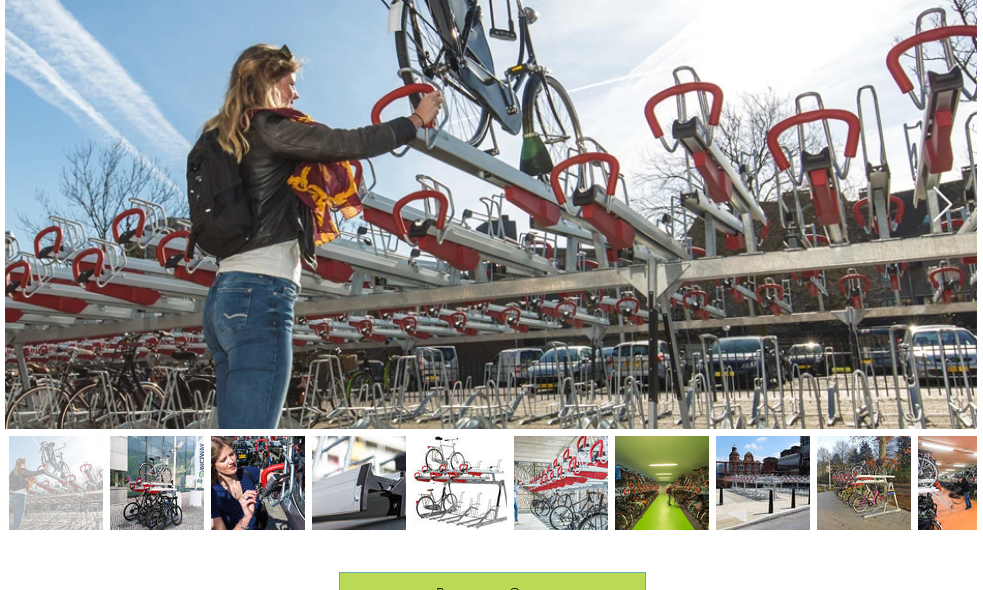What is the color of the bike rack?
From the screenshot, provide a brief answer in one word or phrase.

Red and metallic